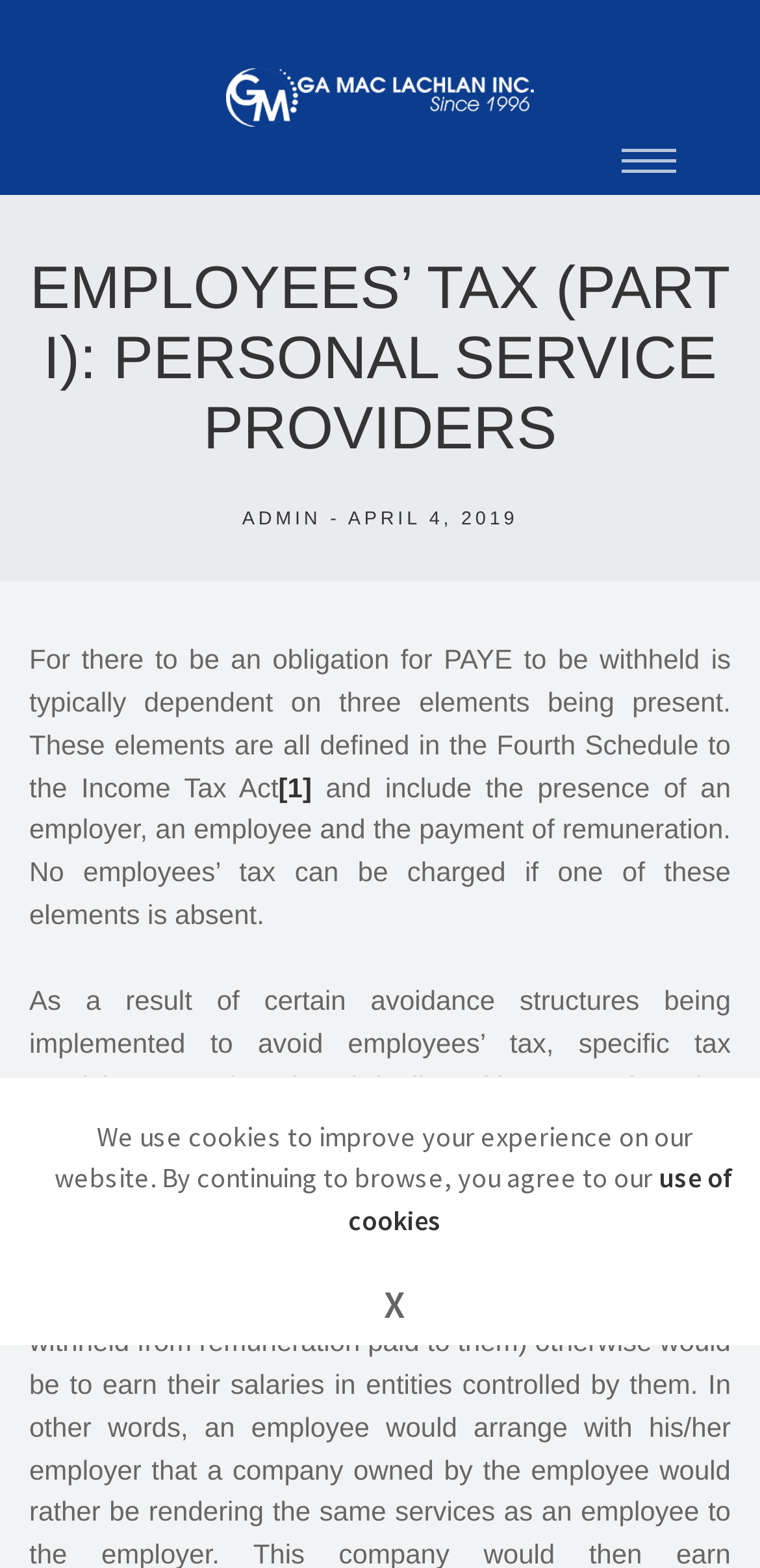How many paragraphs are there in the article?
Using the visual information from the image, give a one-word or short-phrase answer.

3